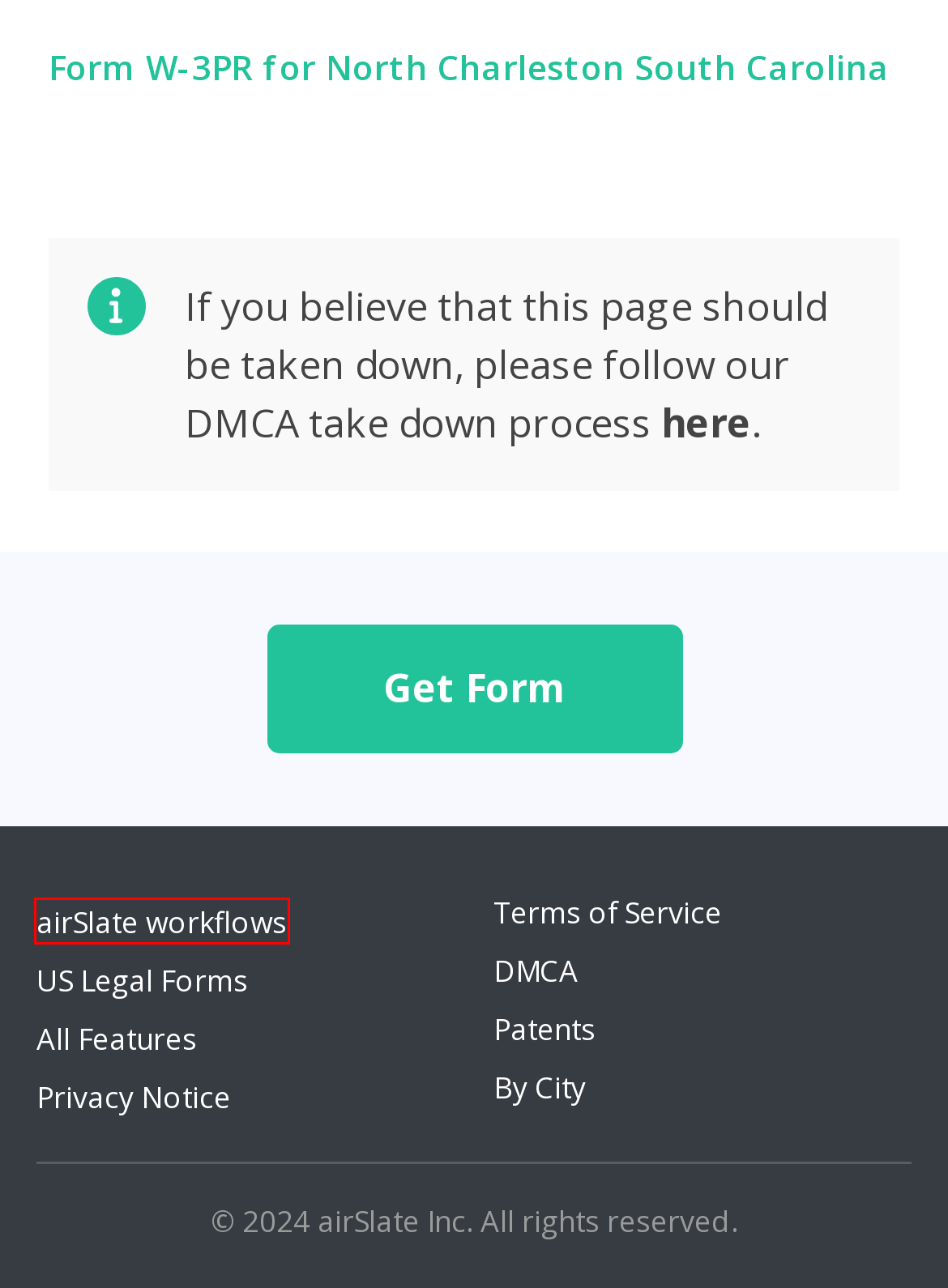You have a screenshot of a webpage, and a red bounding box highlights an element. Select the webpage description that best fits the new page after clicking the element within the bounding box. Options are:
A. TERMS OF SERVICE
B. DMCA
C. Possible Form W-3PR Modifications
D. PATENTS
E. Workflow Solutions by Use Case | airSlate
F. PRIVACY NOTICE
G. Error: File not found - pdfFiller
H. COOKIES

E